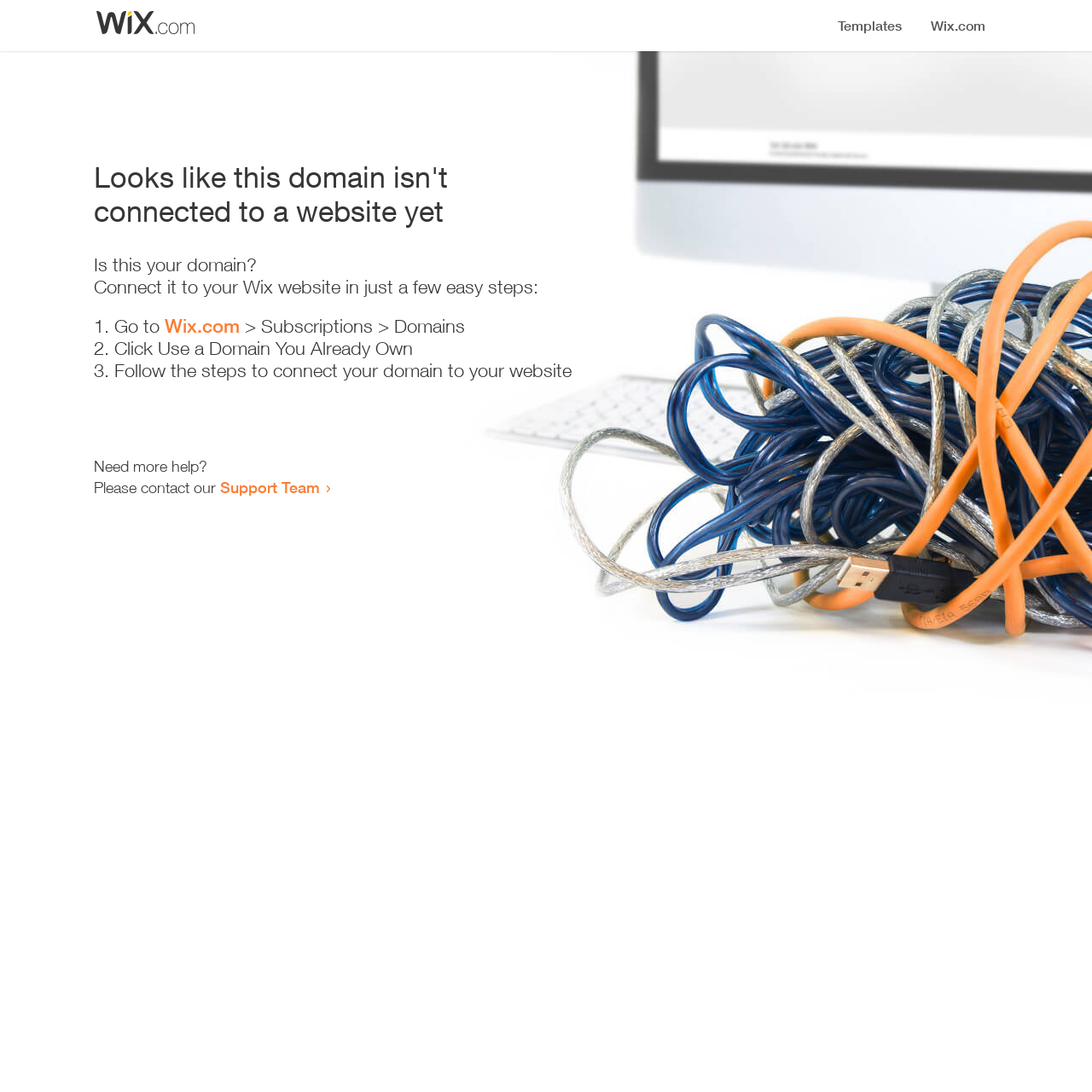Use a single word or phrase to respond to the question:
Is this webpage related to Wix?

Yes